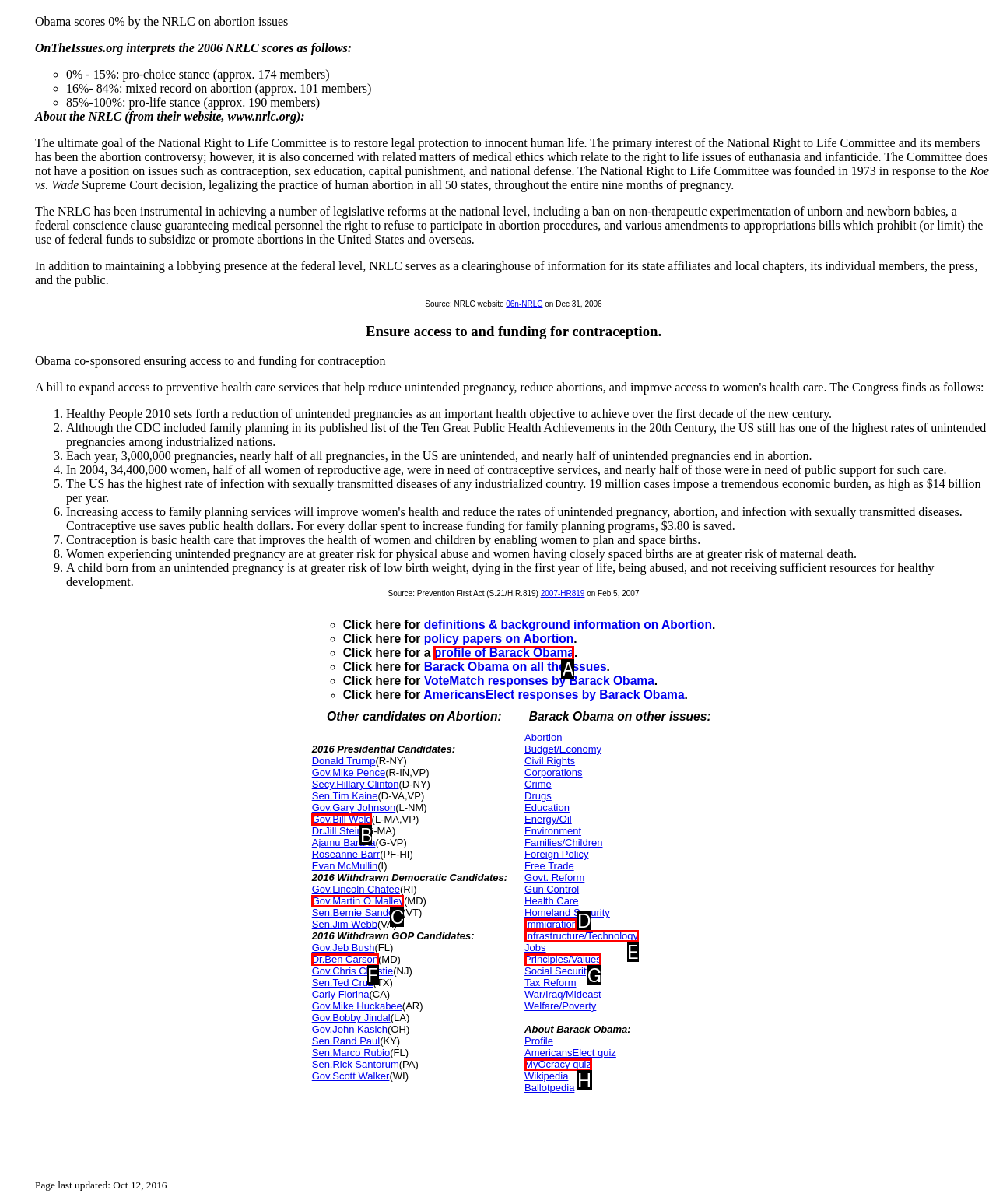Tell me which one HTML element best matches the description: profile of Barack Obama Answer with the option's letter from the given choices directly.

A